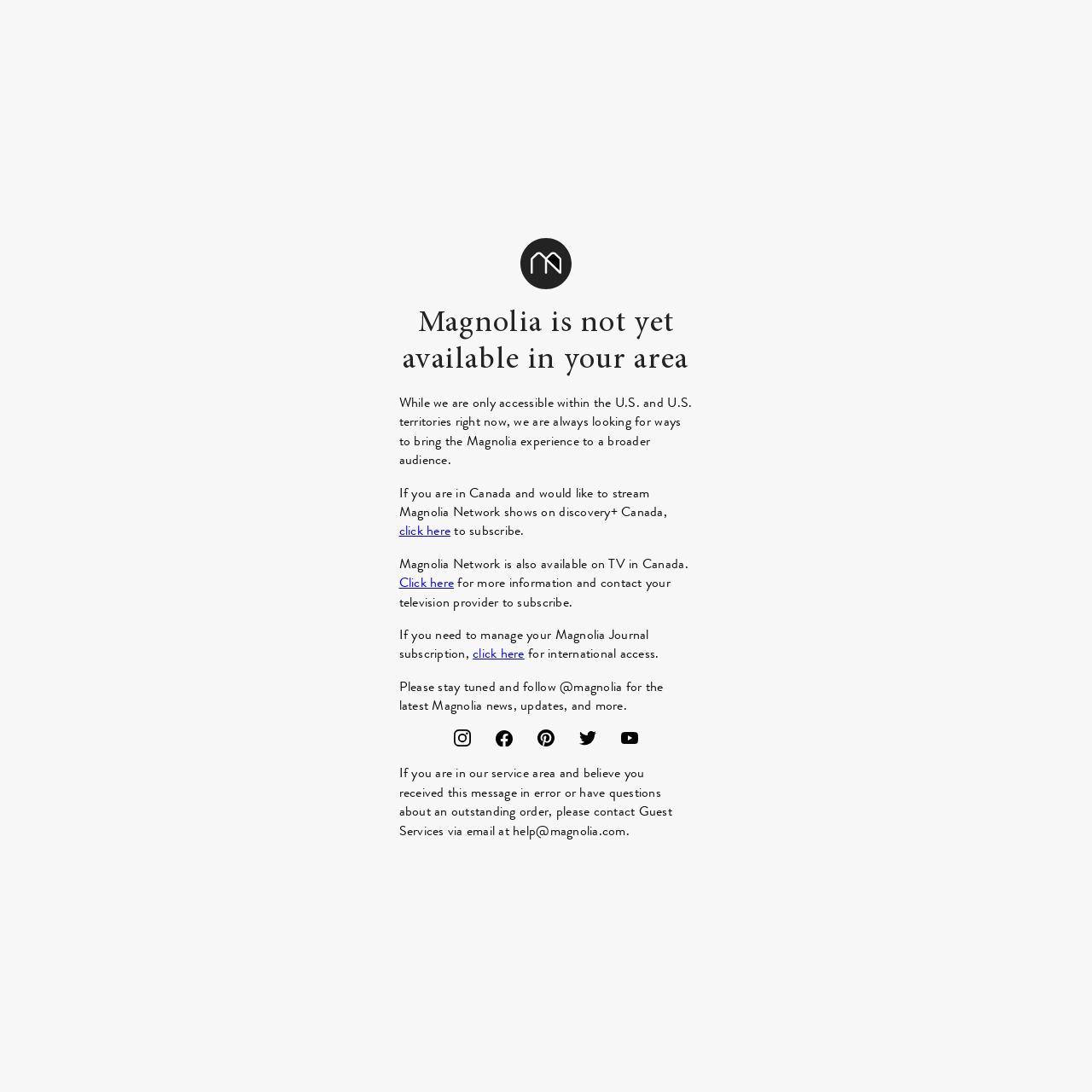What is Magnolia not available in?
Please give a well-detailed answer to the question.

The webpage states 'Magnolia is not yet available in your area' which implies that Magnolia is not accessible in the user's current location.